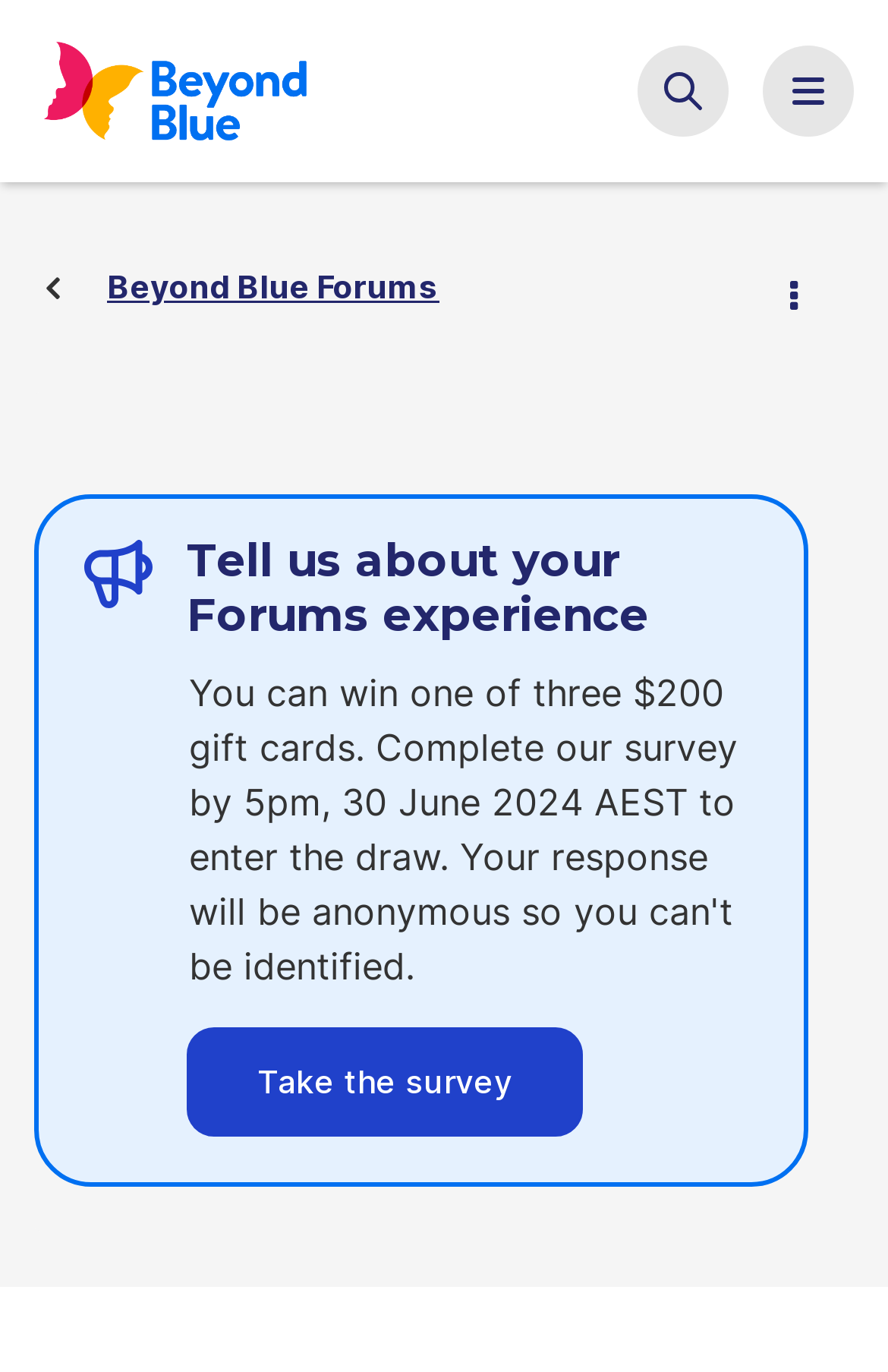Given the description of a UI element: "Options", identify the bounding box coordinates of the matching element in the webpage screenshot.

[0.882, 0.2, 0.949, 0.223]